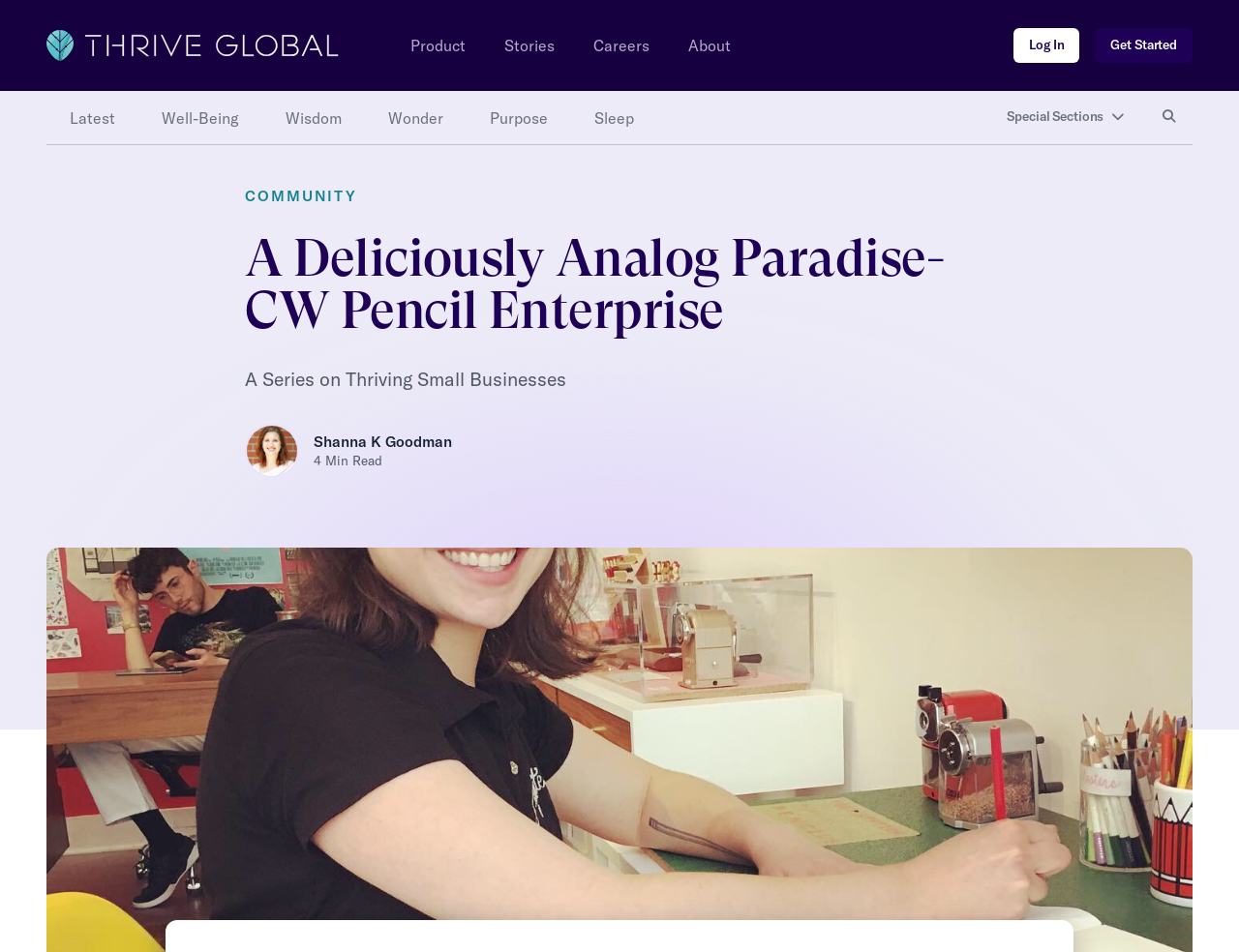Can you specify the bounding box coordinates of the area that needs to be clicked to fulfill the following instruction: "Click on the 'Log In' link"?

[0.818, 0.029, 0.871, 0.066]